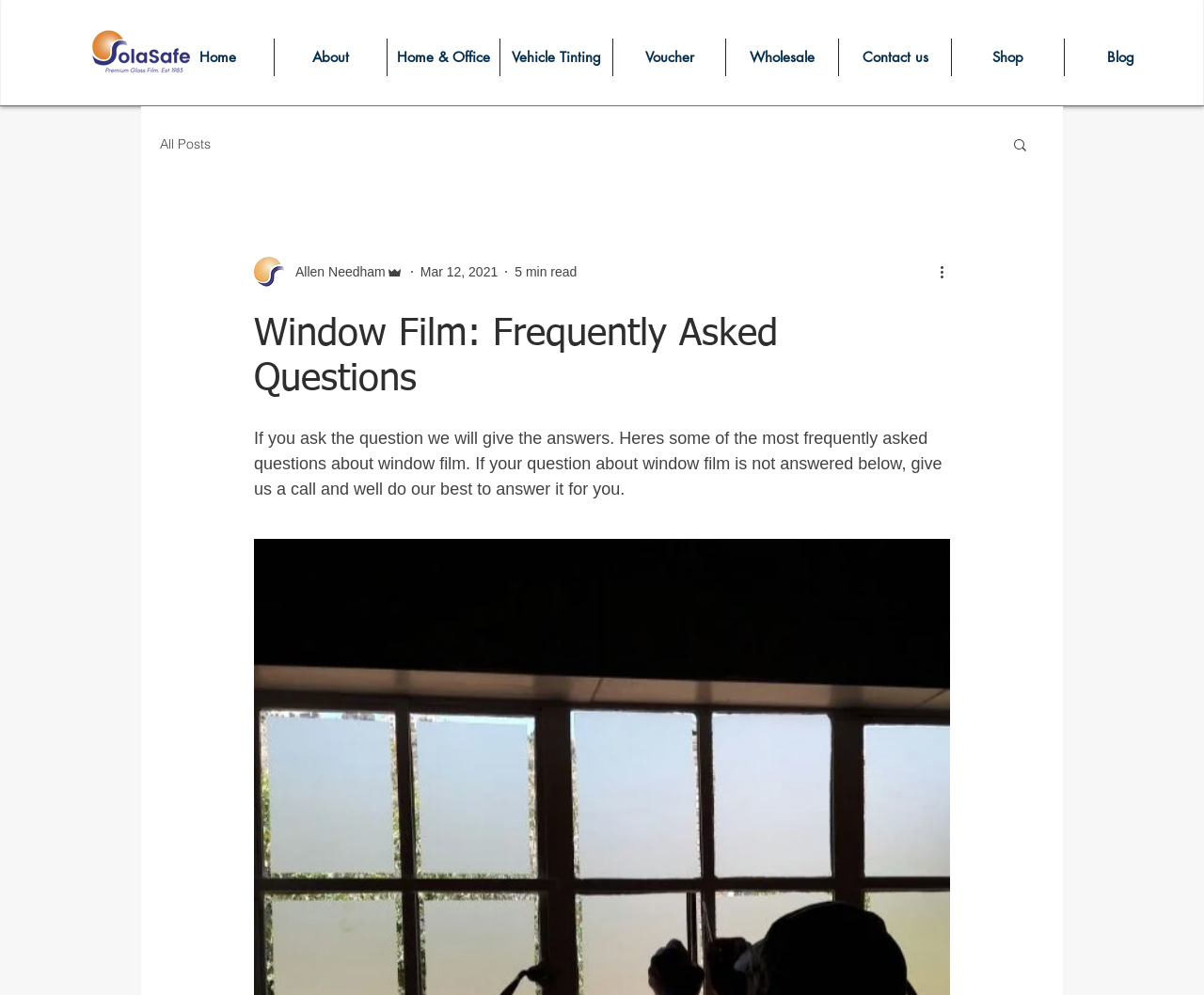What is the main heading of this webpage? Please extract and provide it.

Window Film: Frequently Asked Questions